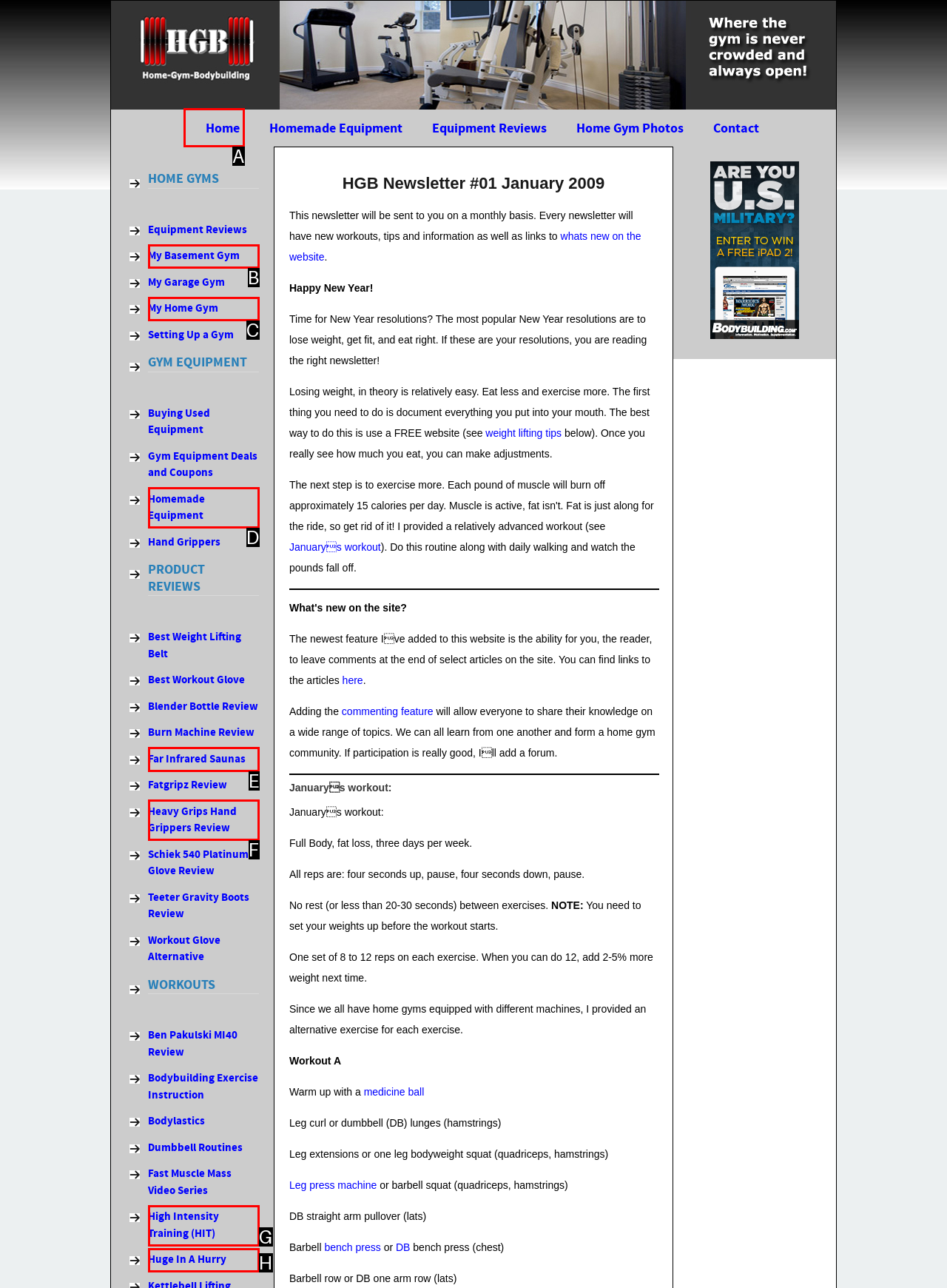Identify the correct option to click in order to complete this task: Follow Fanack on Twitter
Answer with the letter of the chosen option directly.

None